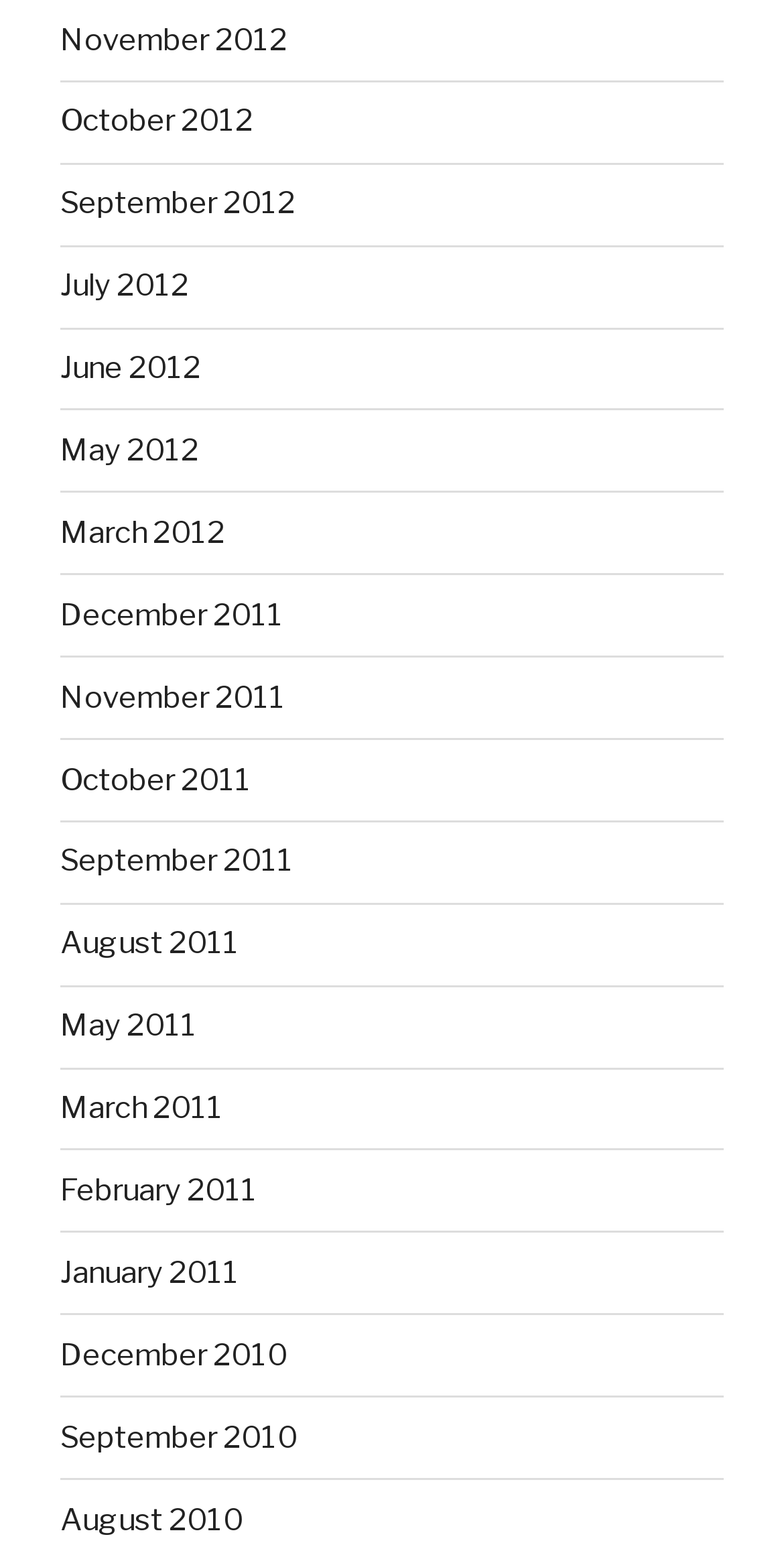Please identify the bounding box coordinates of the element's region that I should click in order to complete the following instruction: "view October 2011". The bounding box coordinates consist of four float numbers between 0 and 1, i.e., [left, top, right, bottom].

[0.077, 0.492, 0.321, 0.515]